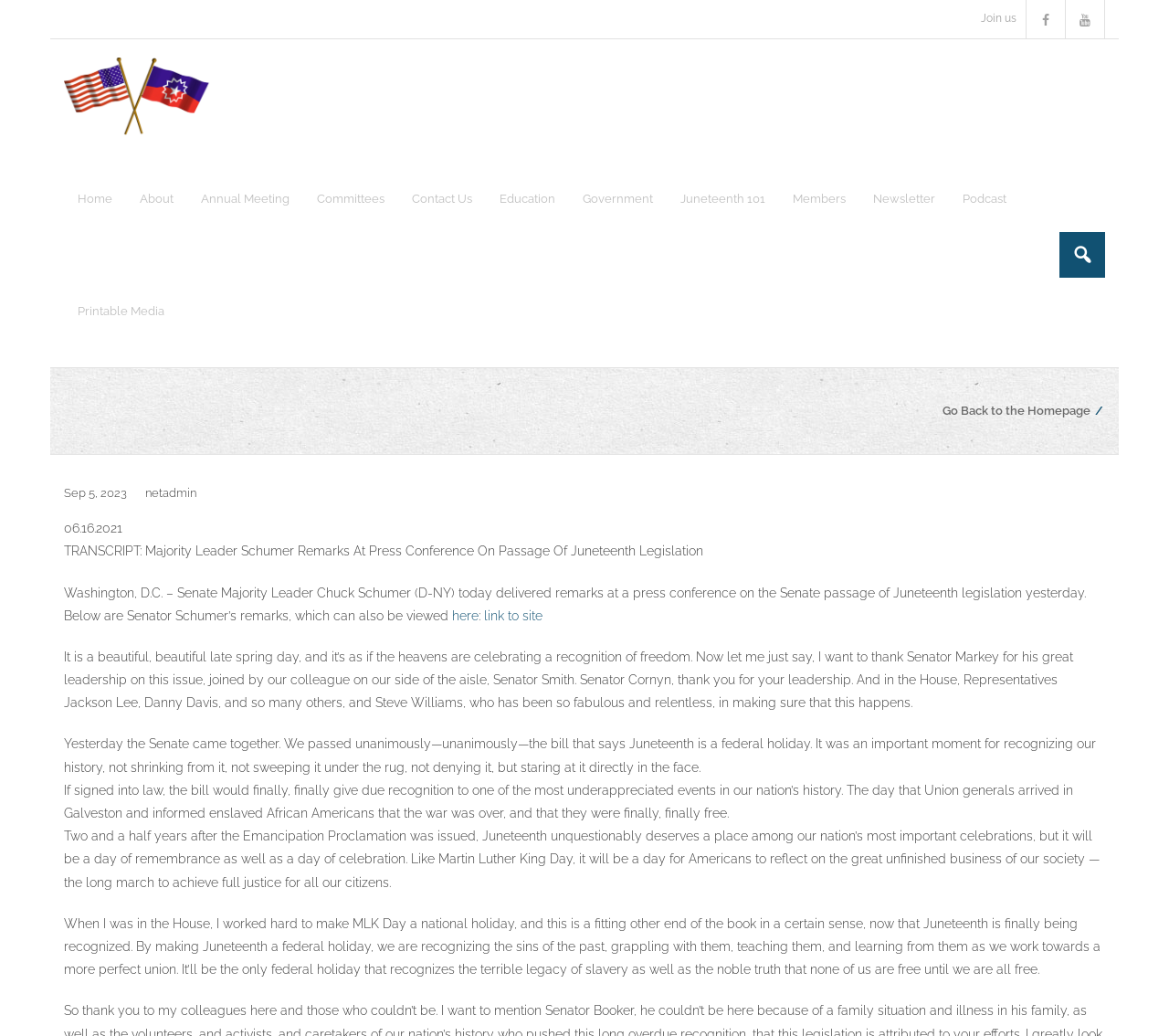Predict the bounding box of the UI element based on the description: "Sep 5, 2023". The coordinates should be four float numbers between 0 and 1, formatted as [left, top, right, bottom].

[0.055, 0.469, 0.109, 0.482]